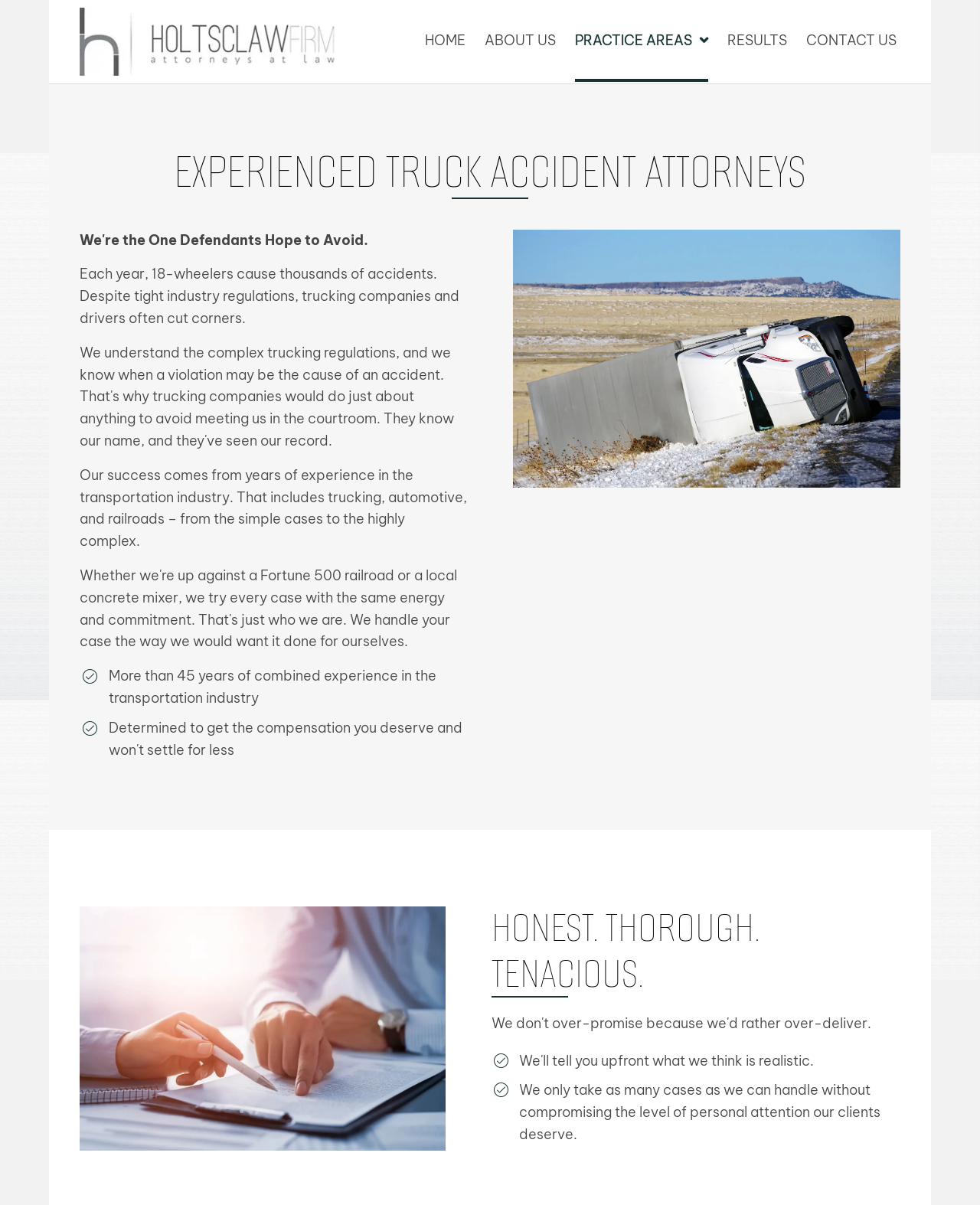Give a concise answer using only one word or phrase for this question:
How do the attorneys approach their cases?

Honest, thorough, and tenacious